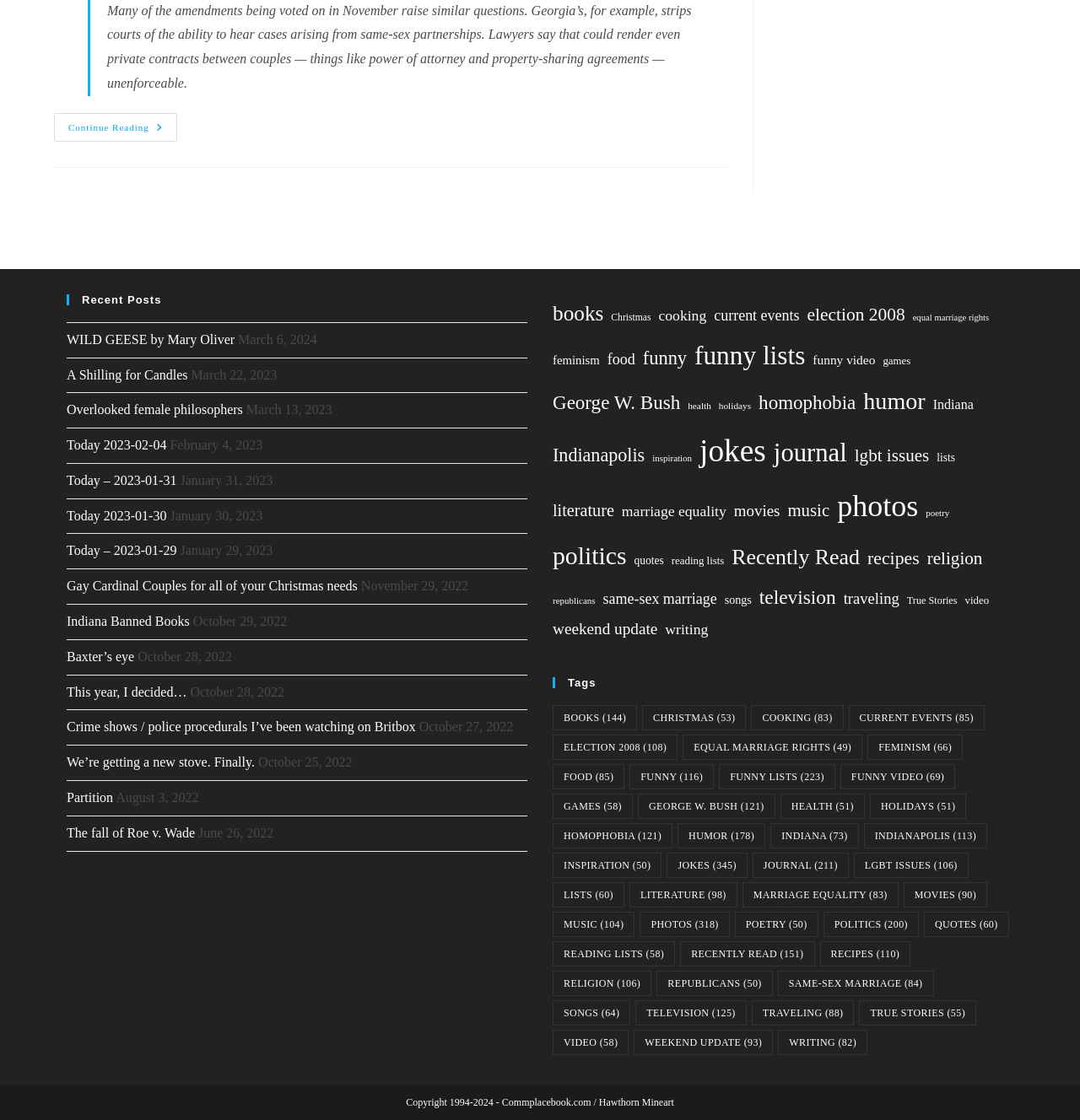Answer the question briefly using a single word or phrase: 
What is the date of the post 'WILD GEESE by Mary Oliver'?

March 6, 2024